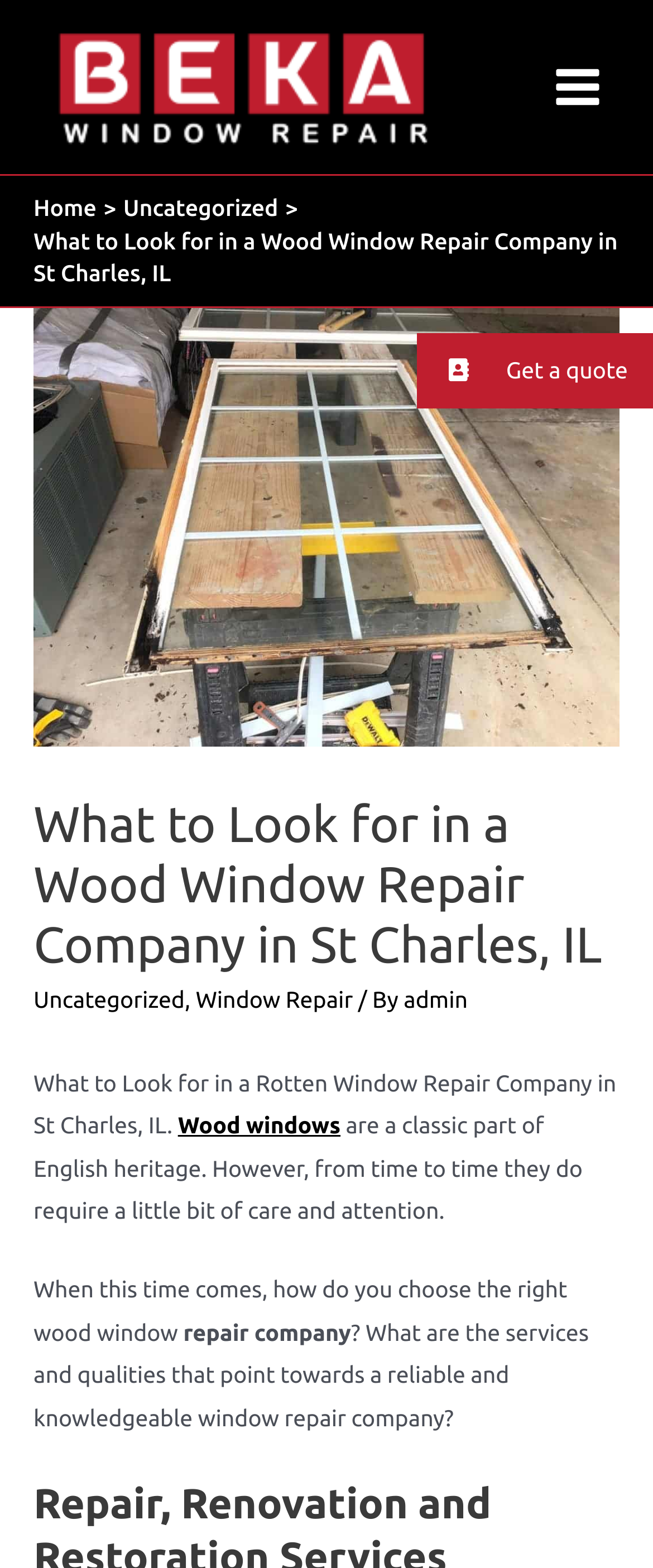Show the bounding box coordinates of the region that should be clicked to follow the instruction: "Read more about 'What to Look for in a Wood Window Repair Company in St Charles, IL'."

[0.051, 0.145, 0.946, 0.182]